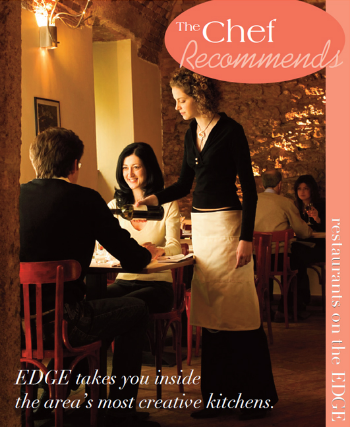What does the overlaid text 'The Chef Recommends' suggest?
Using the image as a reference, give a one-word or short phrase answer.

A curated dining experience